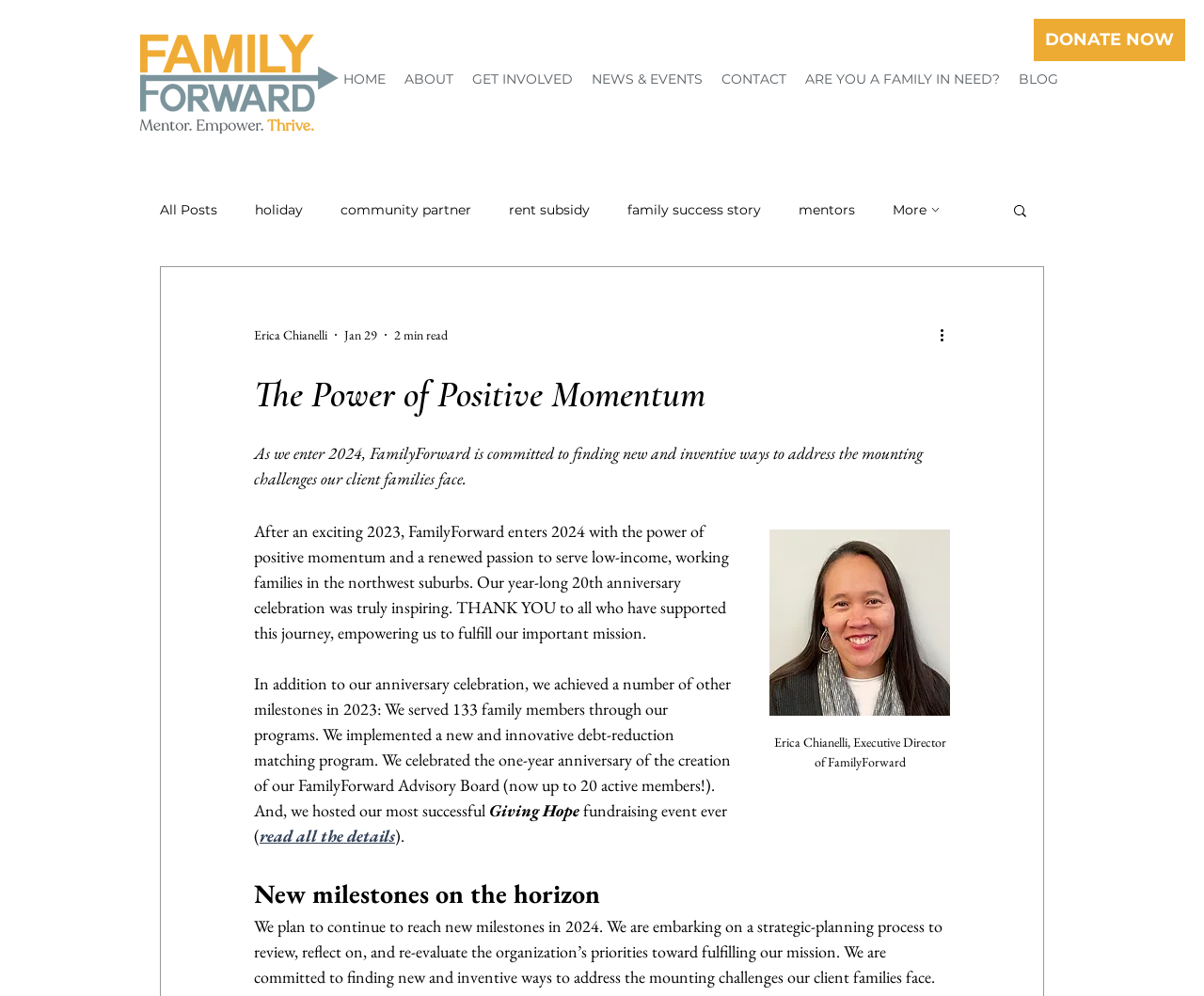Determine the bounding box coordinates for the clickable element required to fulfill the instruction: "Go to Home page". Provide the coordinates as four float numbers between 0 and 1, i.e., [left, top, right, bottom].

None